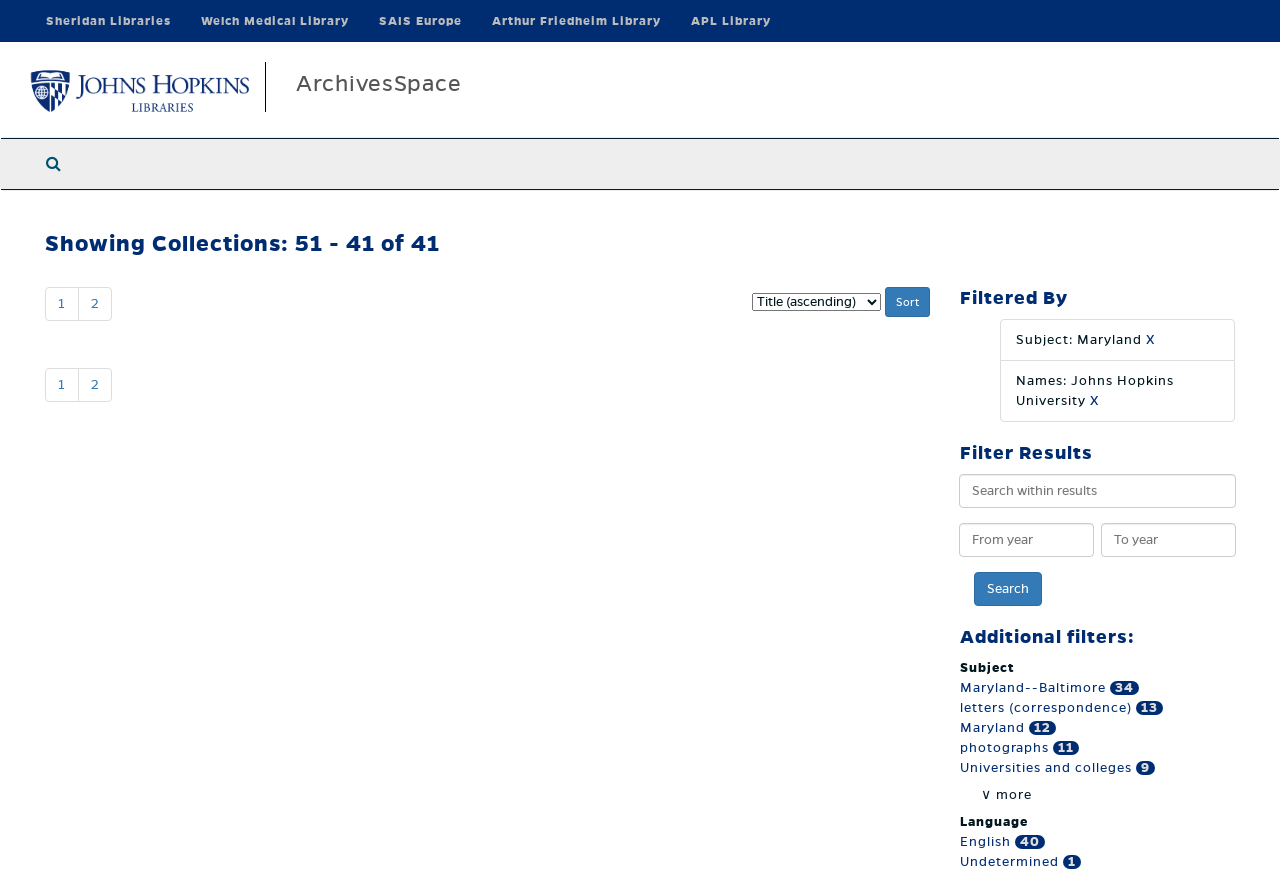Find the bounding box coordinates of the UI element according to this description: "1".

[0.035, 0.419, 0.062, 0.457]